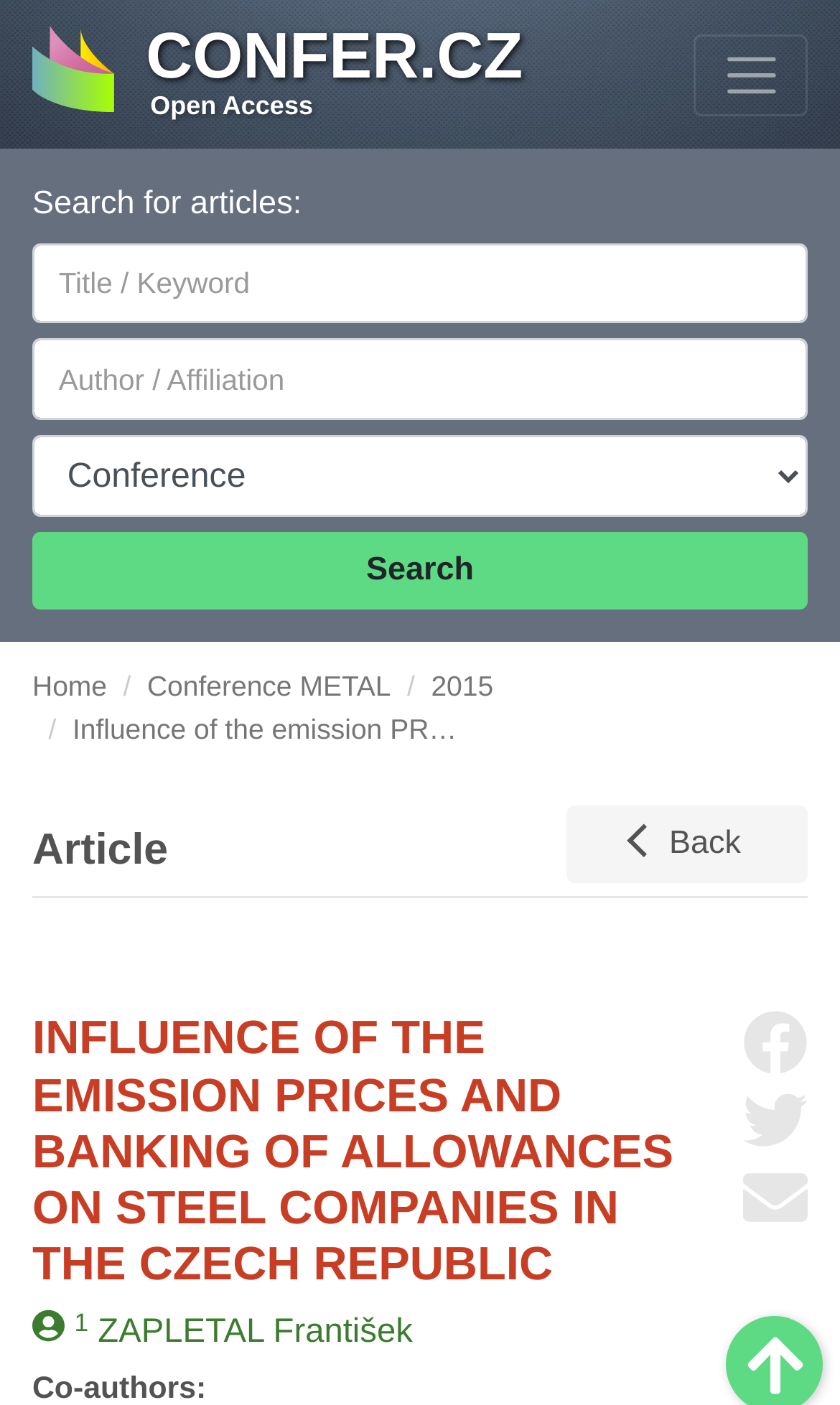Please specify the bounding box coordinates of the clickable region to carry out the following instruction: "Search for articles". The coordinates should be four float numbers between 0 and 1, in the format [left, top, right, bottom].

[0.038, 0.173, 0.962, 0.23]